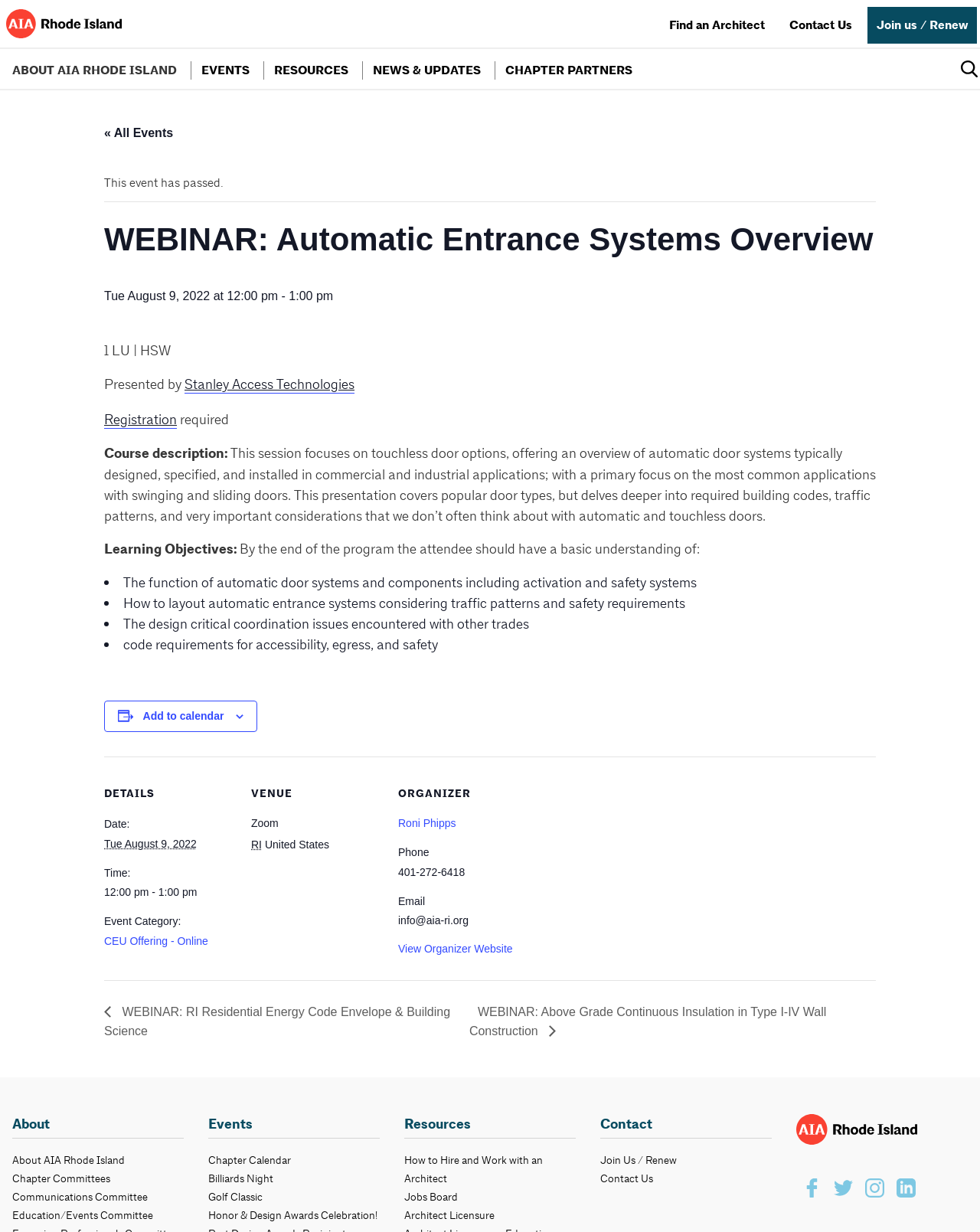How many learning objectives are listed for this webinar?
Provide an in-depth answer to the question, covering all aspects.

To find the answer, I looked at the 'Learning Objectives:' section of the webpage, where I found 4 list markers with corresponding learning objectives, which indicates there are 4 learning objectives listed for this webinar.